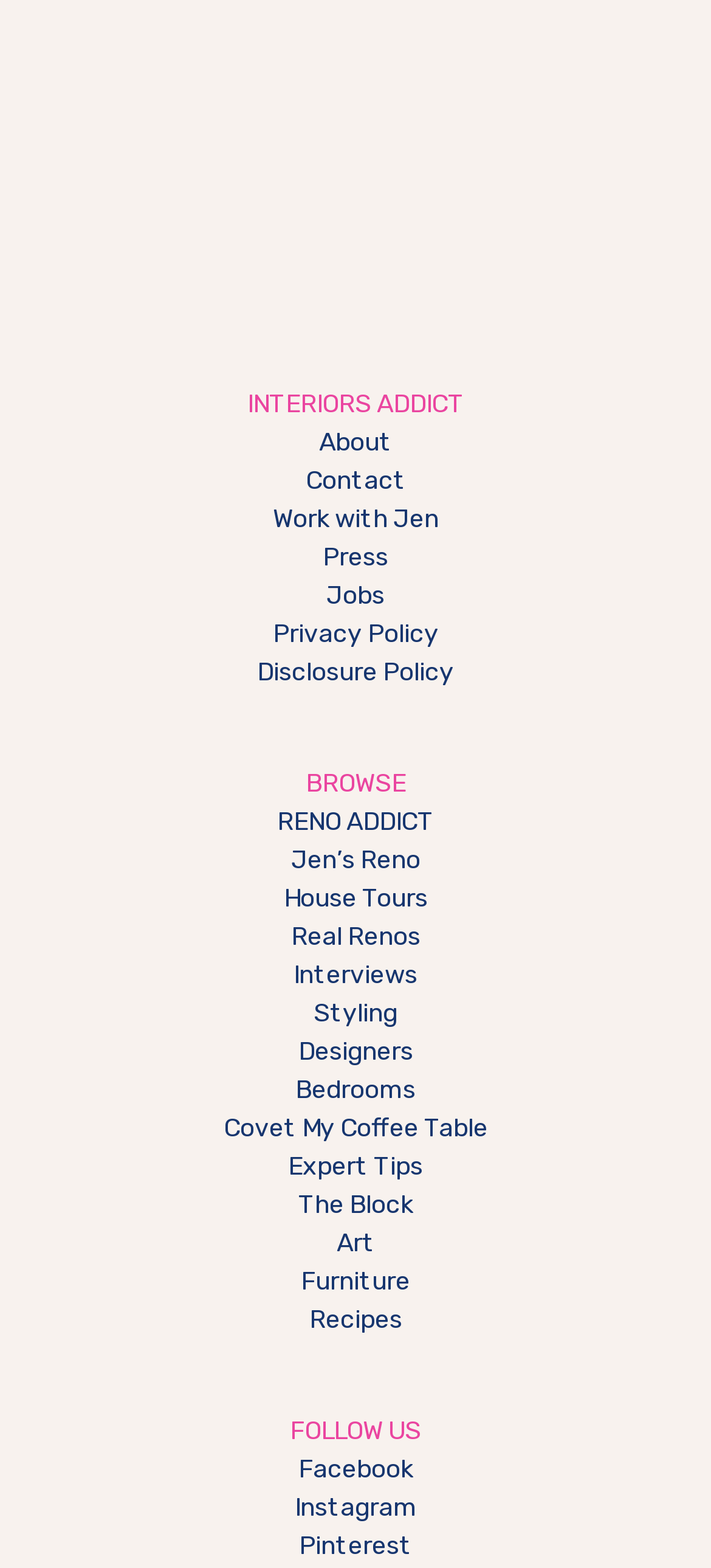Pinpoint the bounding box coordinates of the clickable area needed to execute the instruction: "follow on Facebook". The coordinates should be specified as four float numbers between 0 and 1, i.e., [left, top, right, bottom].

[0.419, 0.927, 0.581, 0.947]